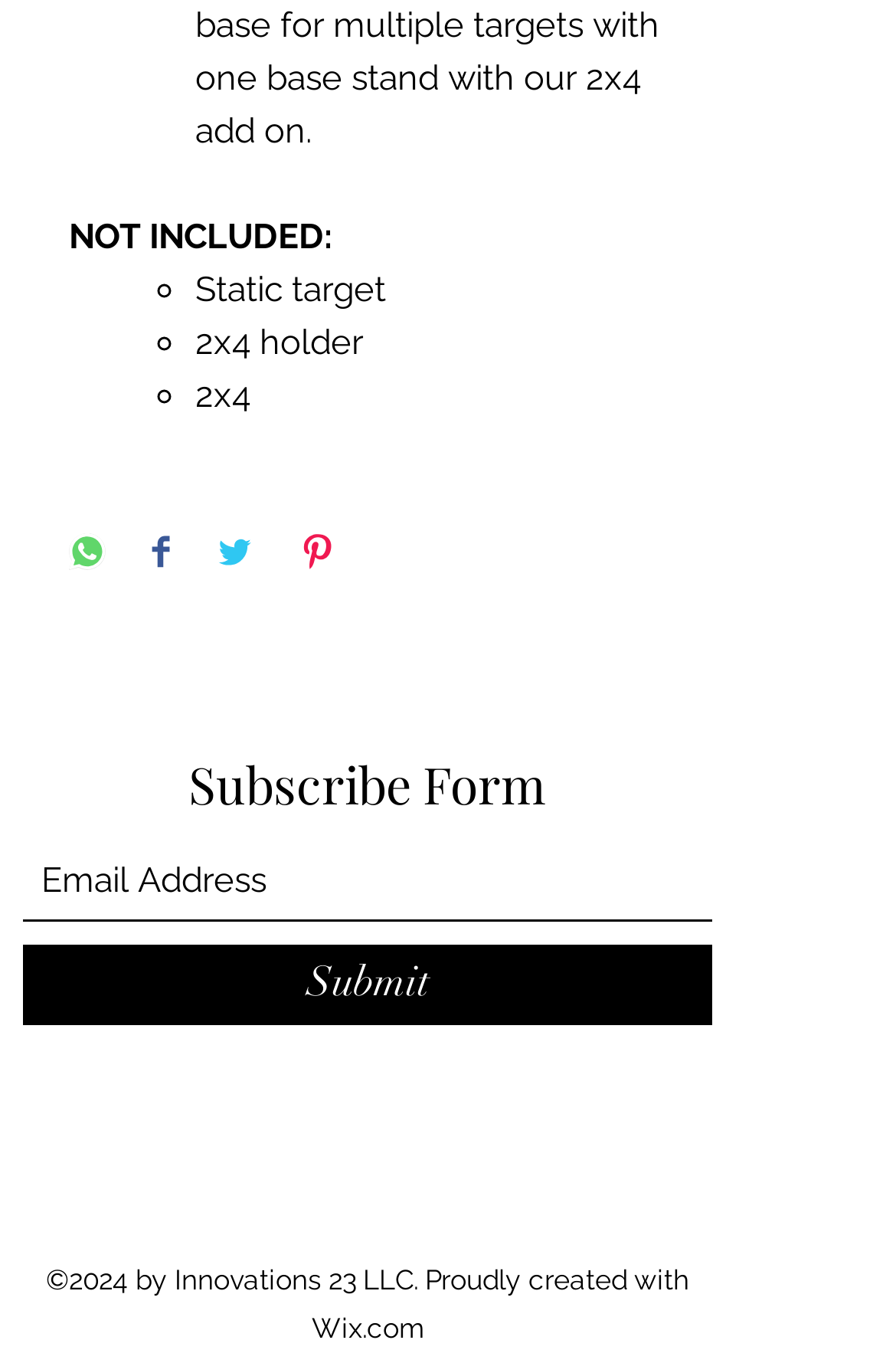Provide a thorough and detailed response to the question by examining the image: 
What is the purpose of the form?

The purpose of the form is to subscribe to a newsletter or service, as indicated by the heading 'Subscribe Form' and the required 'Email Address' textbox.